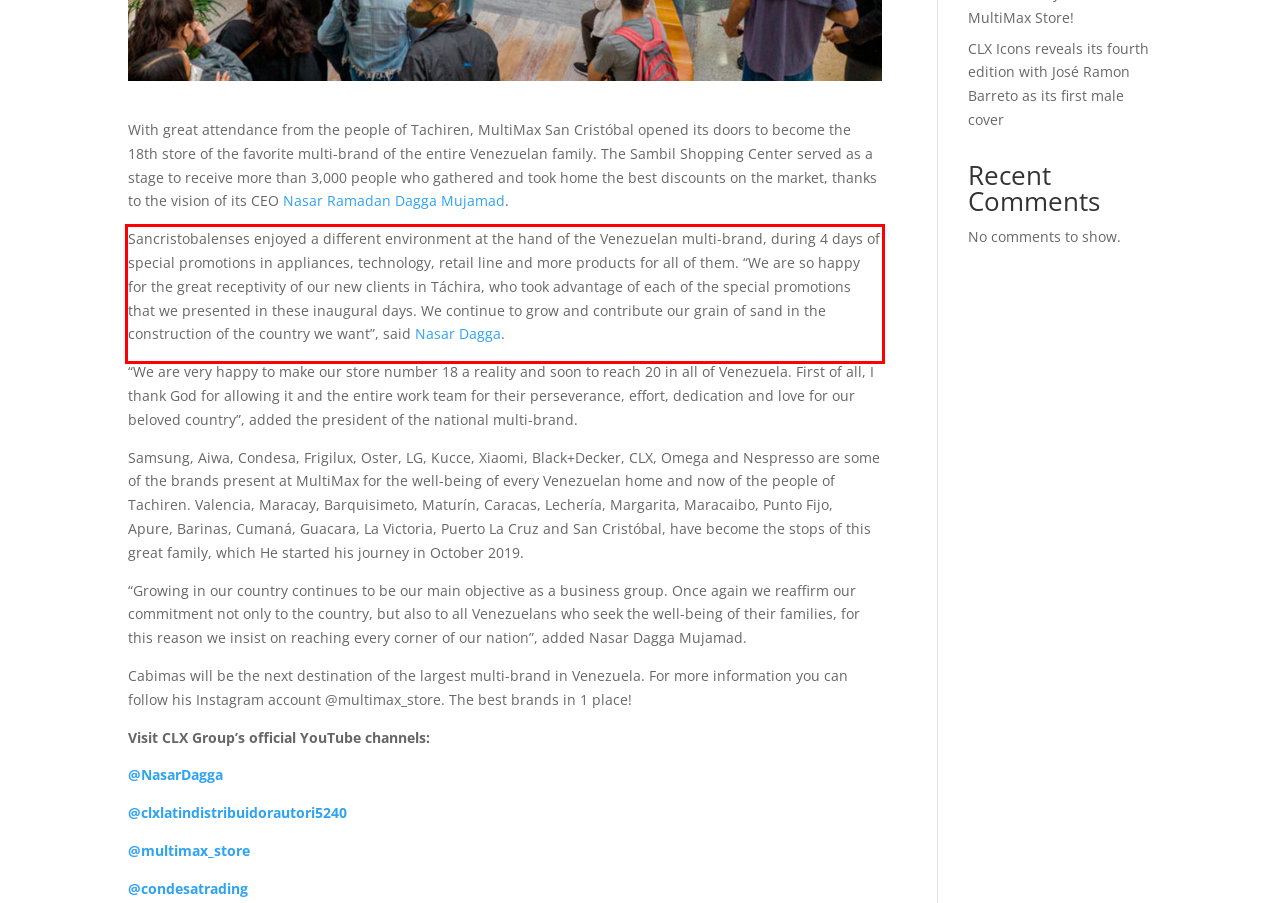Using the provided screenshot of a webpage, recognize and generate the text found within the red rectangle bounding box.

Sancristobalenses enjoyed a different environment at the hand of the Venezuelan multi-brand, during 4 days of special promotions in appliances, technology, retail line and more products for all of them. “We are so happy for the great receptivity of our new clients in Táchira, who took advantage of each of the special promotions that we presented in these inaugural days. We continue to grow and contribute our grain of sand in the construction of the country we want”, said Nasar Dagga.